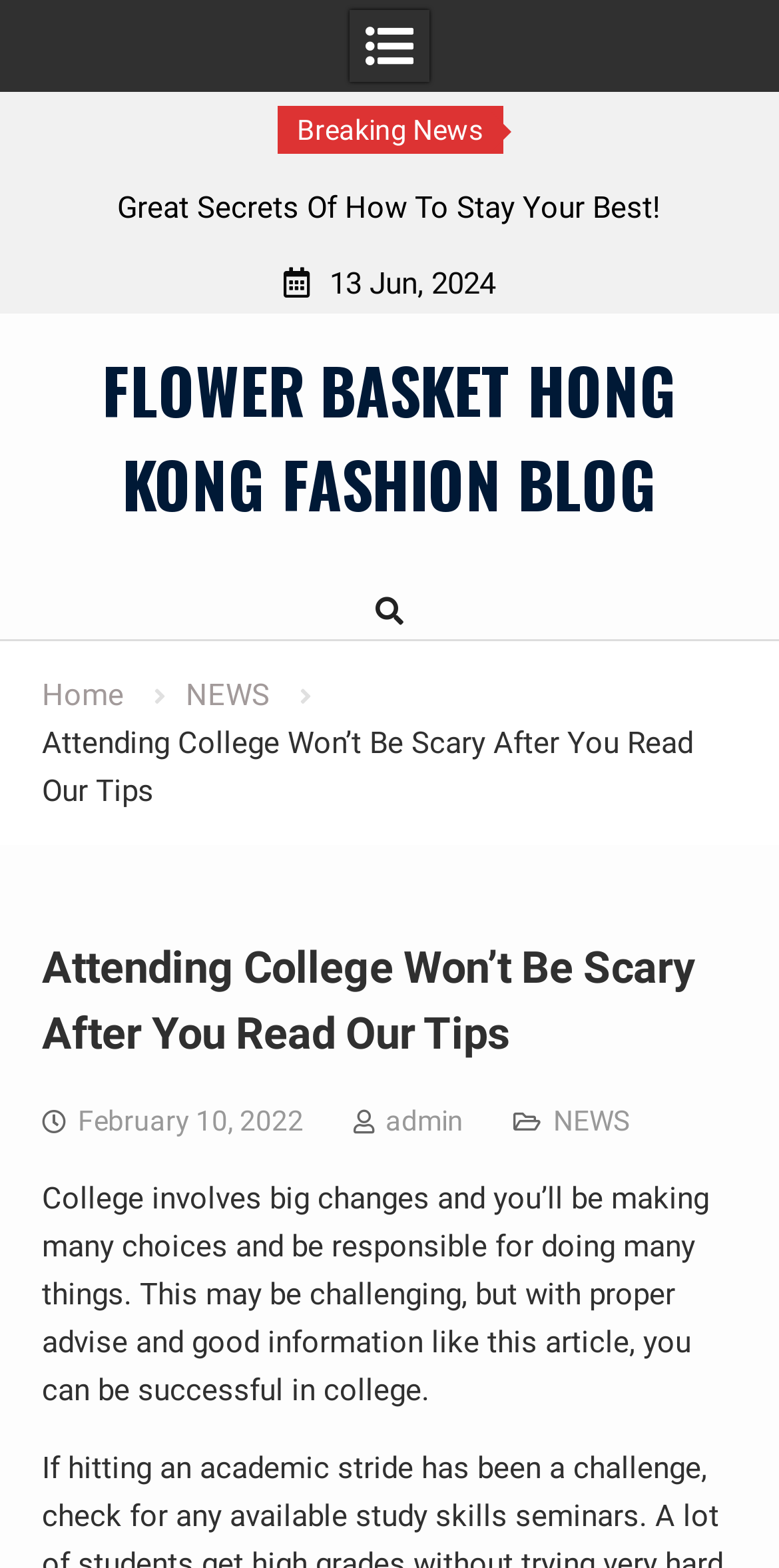What is the topic of the article?
Please give a detailed and elaborate answer to the question.

I determined the topic of the article by reading the heading 'Attending College Won’t Be Scary After You Read Our Tips' and the static text 'College involves big changes and you’ll be making many choices and be responsible for doing many things...'.